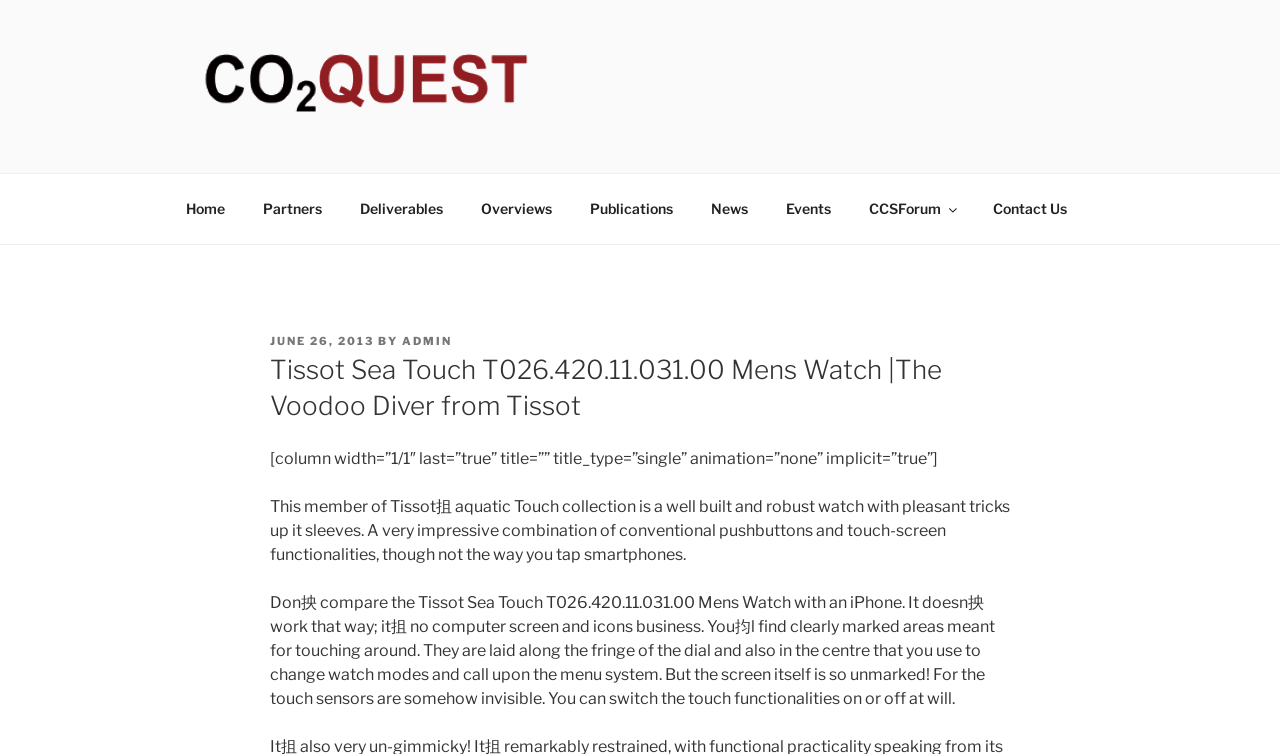Using the information in the image, give a detailed answer to the following question: What is the purpose of the touch sensors on the watch?

The purpose of the touch sensors on the watch can be inferred from the static text, which mentions that the touch sensors are used to change watch modes and call upon the menu system.